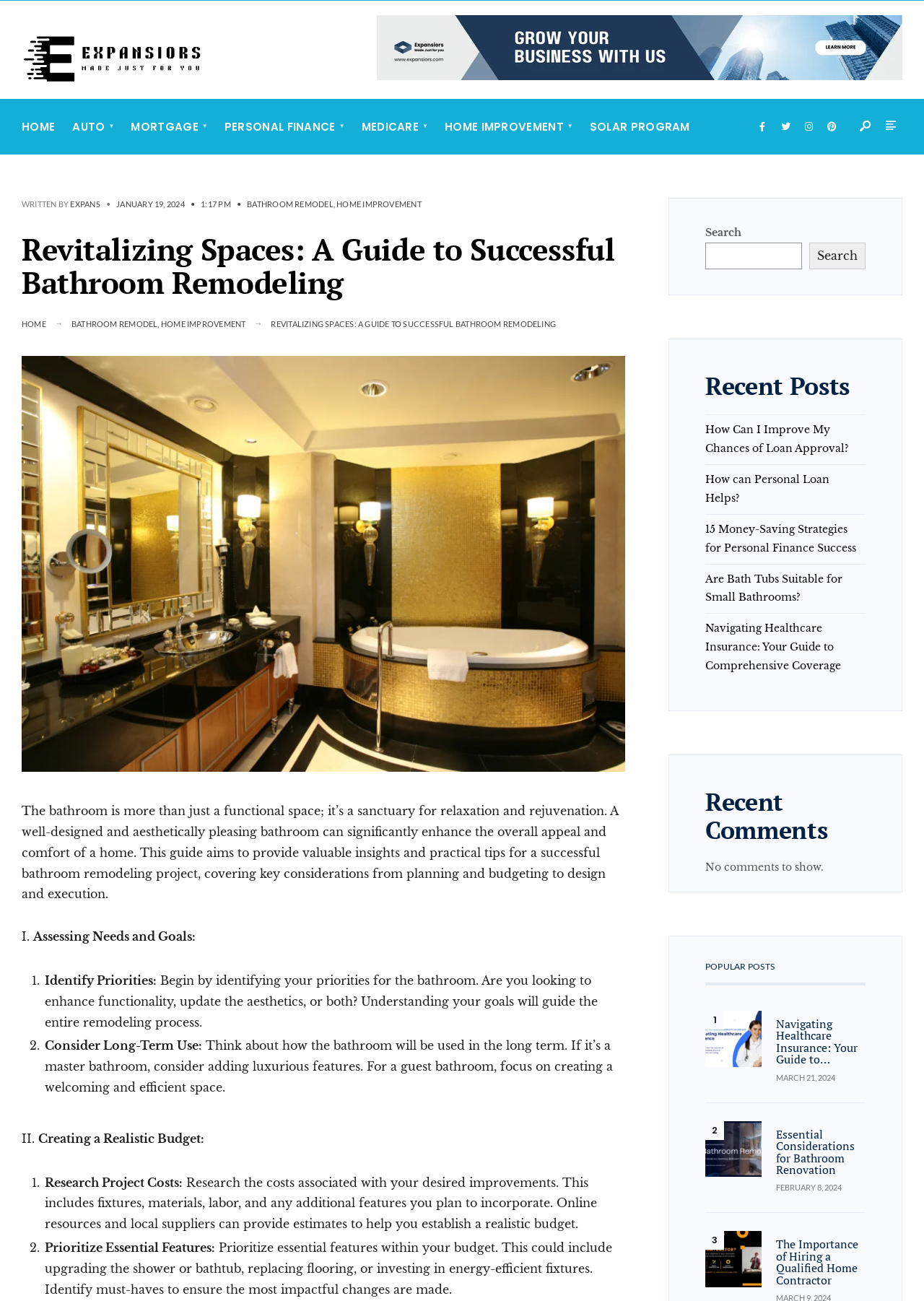Identify the bounding box coordinates for the UI element described by the following text: "Close Search Window". Provide the coordinates as four float numbers between 0 and 1, in the format [left, top, right, bottom].

[0.766, 0.006, 0.844, 0.039]